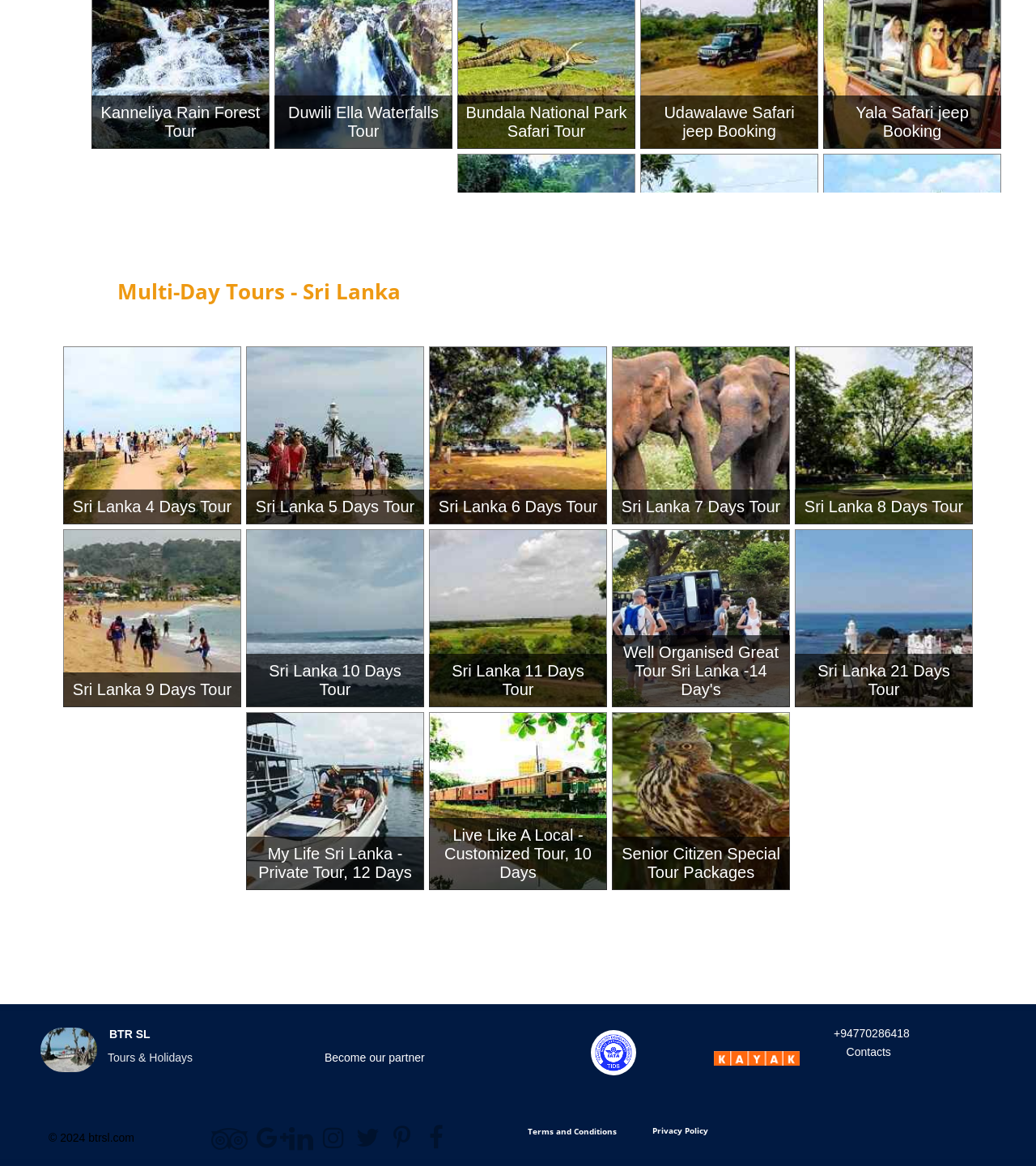Pinpoint the bounding box coordinates for the area that should be clicked to perform the following instruction: "View the 'Kanneliya Rain Forest Tour'".

[0.096, 0.089, 0.252, 0.121]